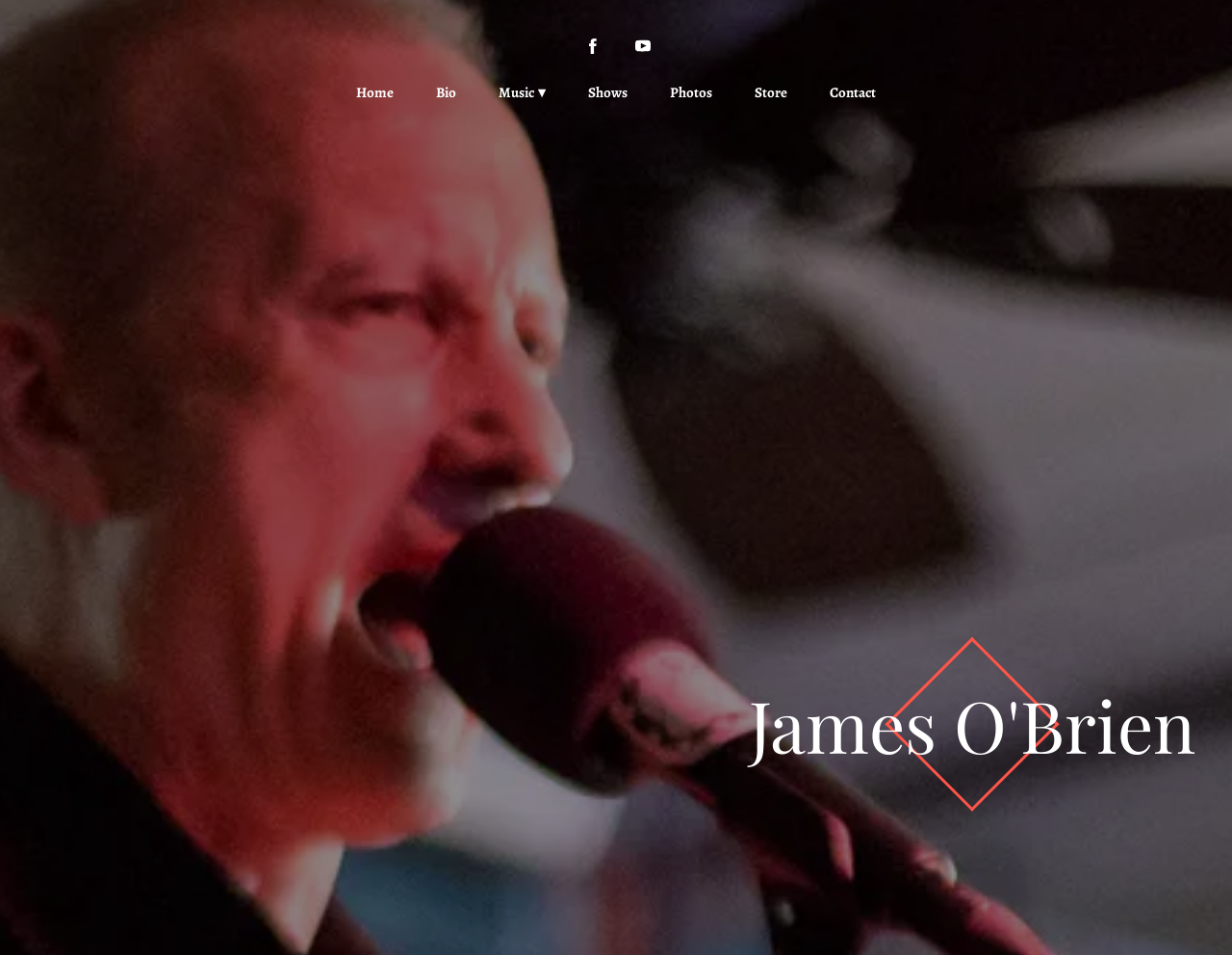Bounding box coordinates must be specified in the format (top-left x, top-left y, bottom-right x, bottom-right y). All values should be floating point numbers between 0 and 1. What are the bounding box coordinates of the UI element described as: Contact

[0.672, 0.081, 0.713, 0.114]